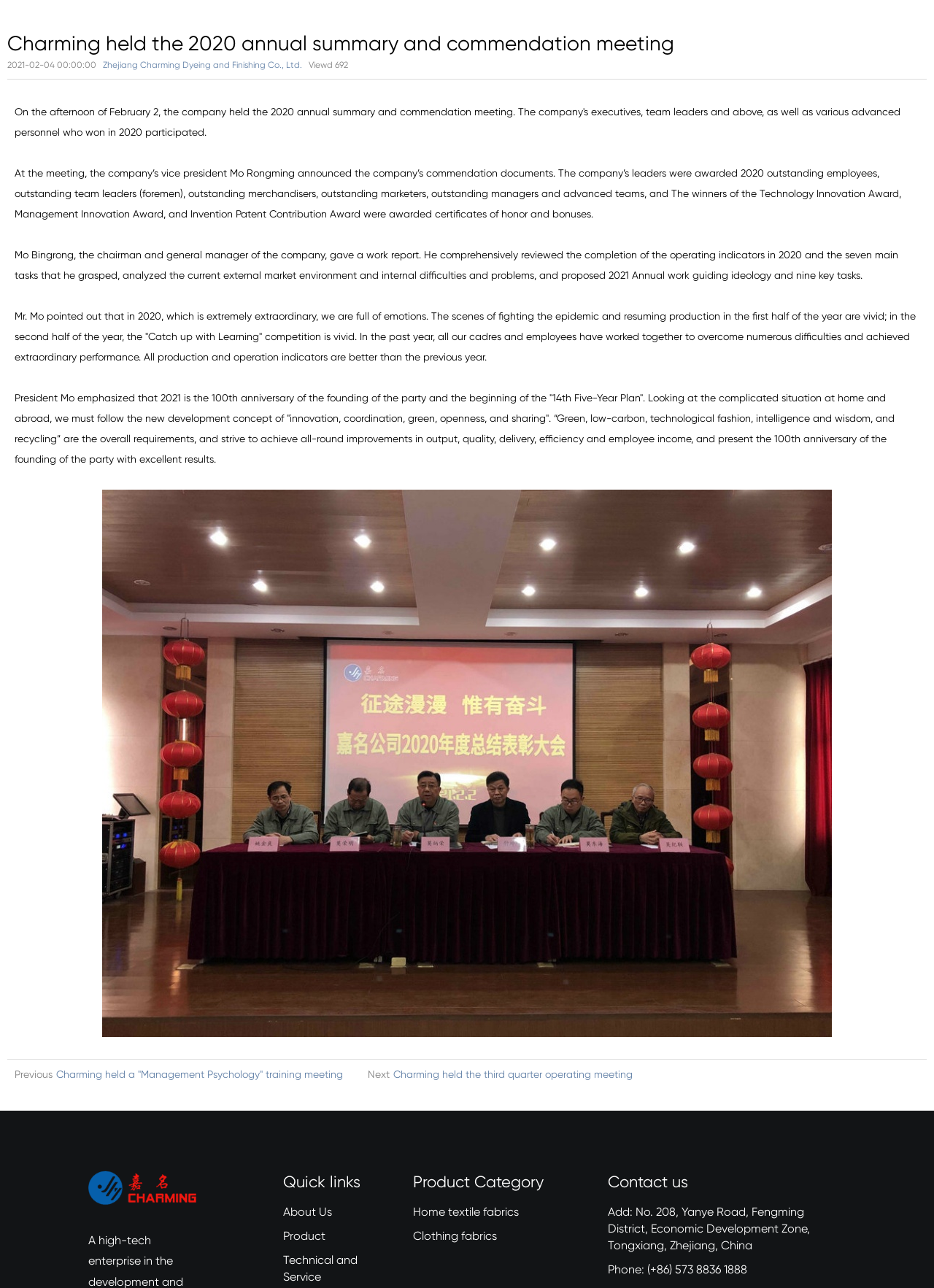Using the webpage screenshot, find the UI element described by twitter. Provide the bounding box coordinates in the format (top-left x, top-left y, bottom-right x, bottom-right y), ensuring all values are floating point numbers between 0 and 1.

[0.712, 0.079, 0.75, 0.094]